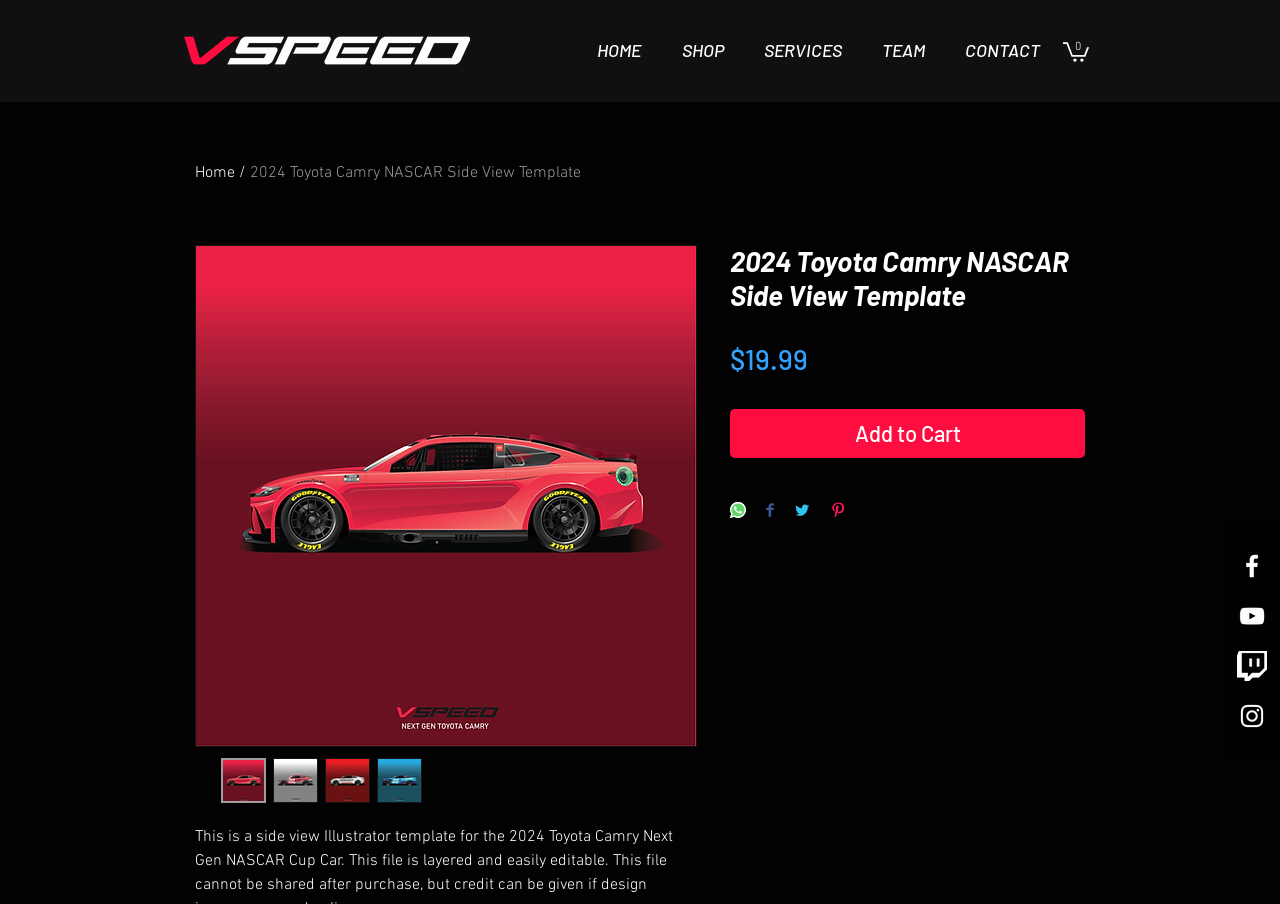Construct a comprehensive caption that outlines the webpage's structure and content.

This webpage is about a 2024 Toyota Camry NASCAR Side View Template, which is an Illustrator template for sale. At the top right corner, there is a cart button with 0 items. Below it, there is a navigation menu with links to HOME, SHOP, SERVICES, TEAM, and CONTACT. 

On the left side, there is a large image of the template, taking up most of the vertical space. Above the image, there is a heading with the template's name. Below the image, there are five small thumbnail images of the template, aligned horizontally.

To the right of the image, there is a section with the template's details. It includes the price, $19.99, and a button to add the template to the cart. There are also buttons to share the template on WhatsApp, Facebook, Twitter, and Pinterest.

At the bottom right corner, there is a social bar with links to the website's social media profiles, including Facebook and Instagram.